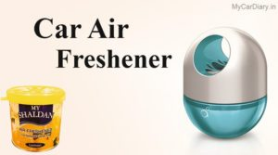What is the color of the air freshener's base?
Based on the screenshot, respond with a single word or phrase.

Transparent blue